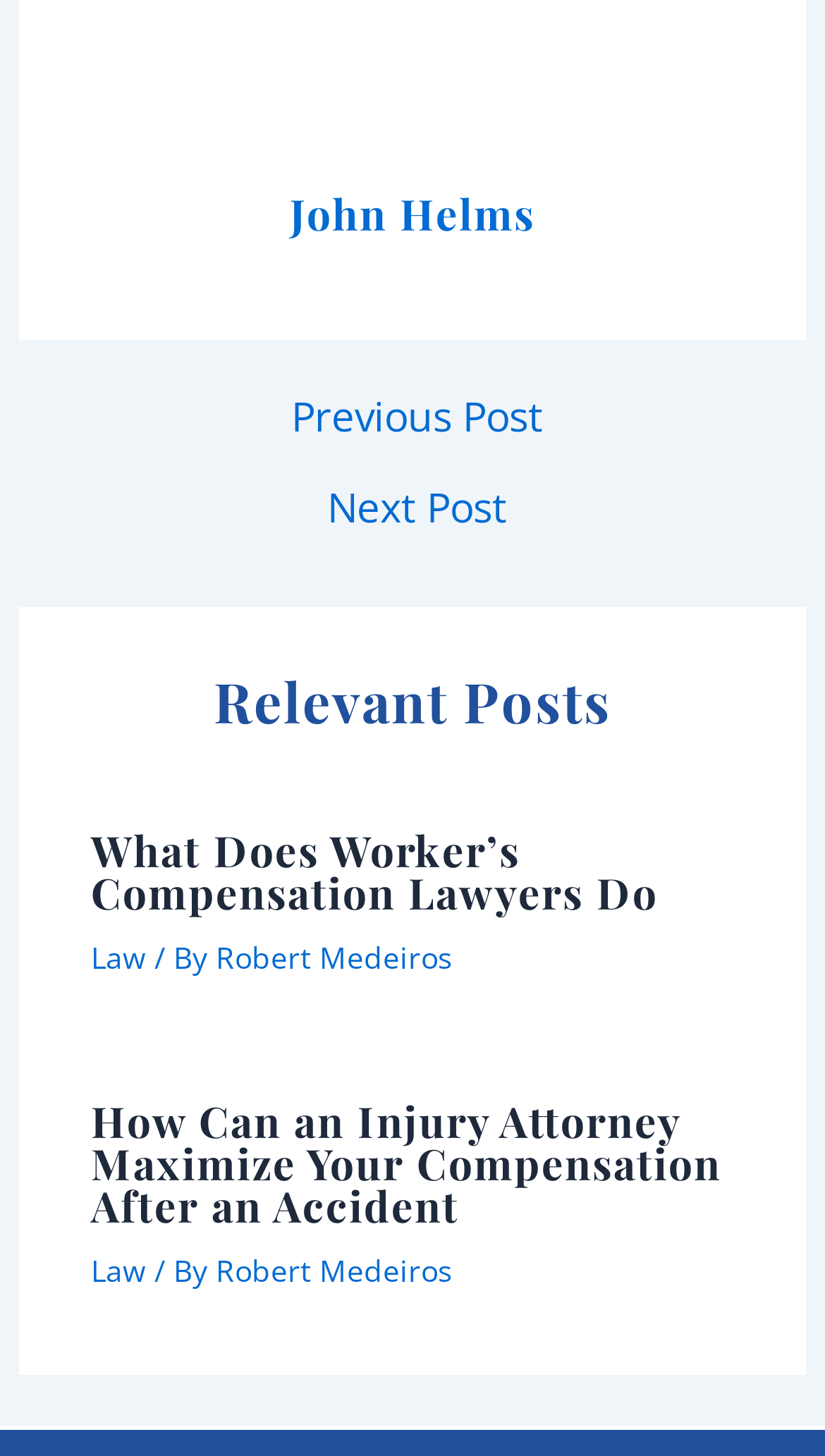Who is the author of the second post?
Please provide a detailed answer to the question.

I looked at the second article element and found the link element with the text 'Robert Medeiros', which is likely the author of the second post.